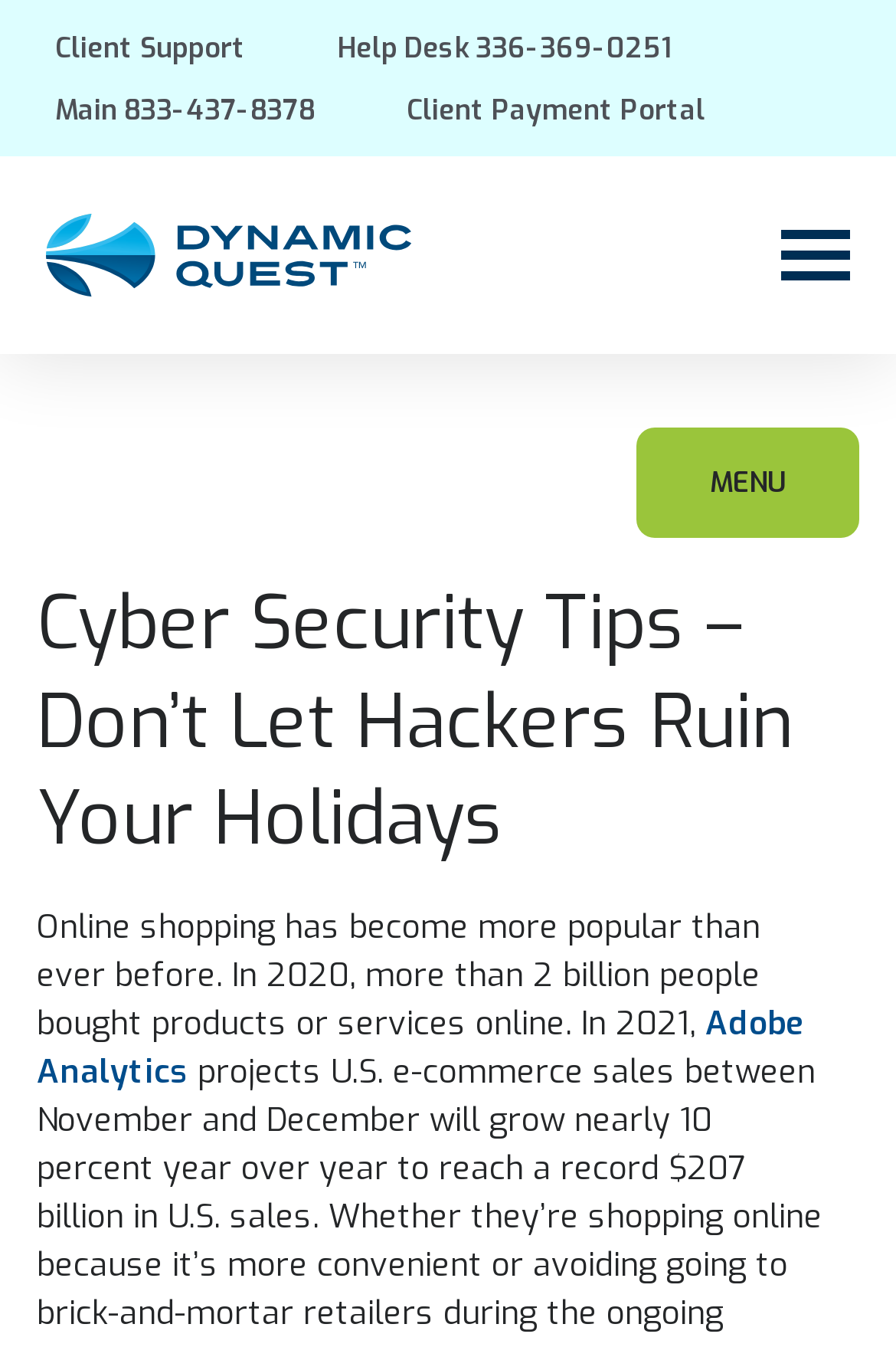Identify the bounding box coordinates of the region that should be clicked to execute the following instruction: "Click the Client Support link".

[0.062, 0.022, 0.274, 0.049]